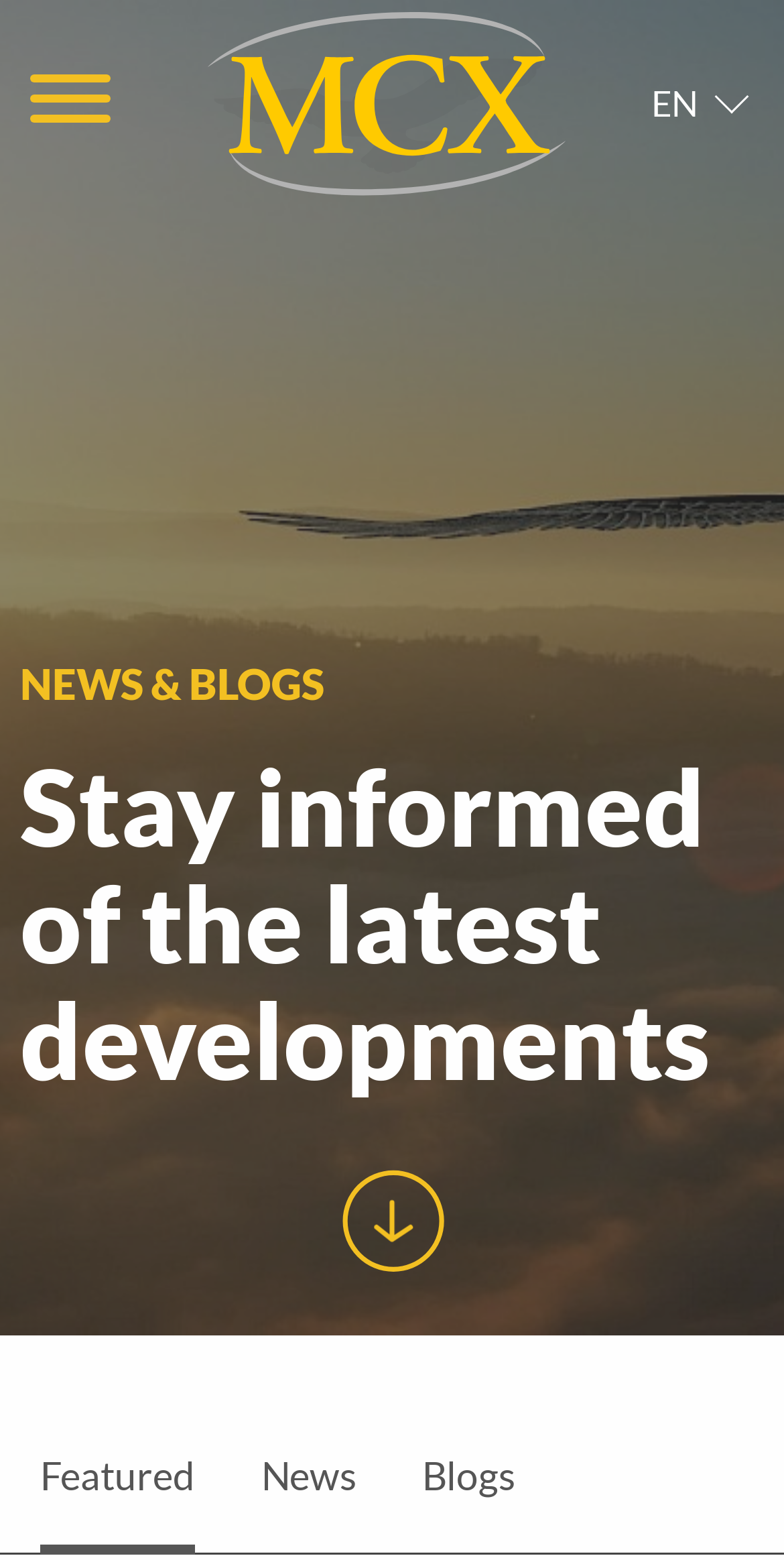Can you look at the image and give a comprehensive answer to the question:
What is the purpose of the button at the top?

I couldn't determine the purpose of the button at the top of the webpage because it doesn't have any text or description associated with it. It might be a navigation button or a call-to-action, but I couldn't infer its purpose based on the given information.